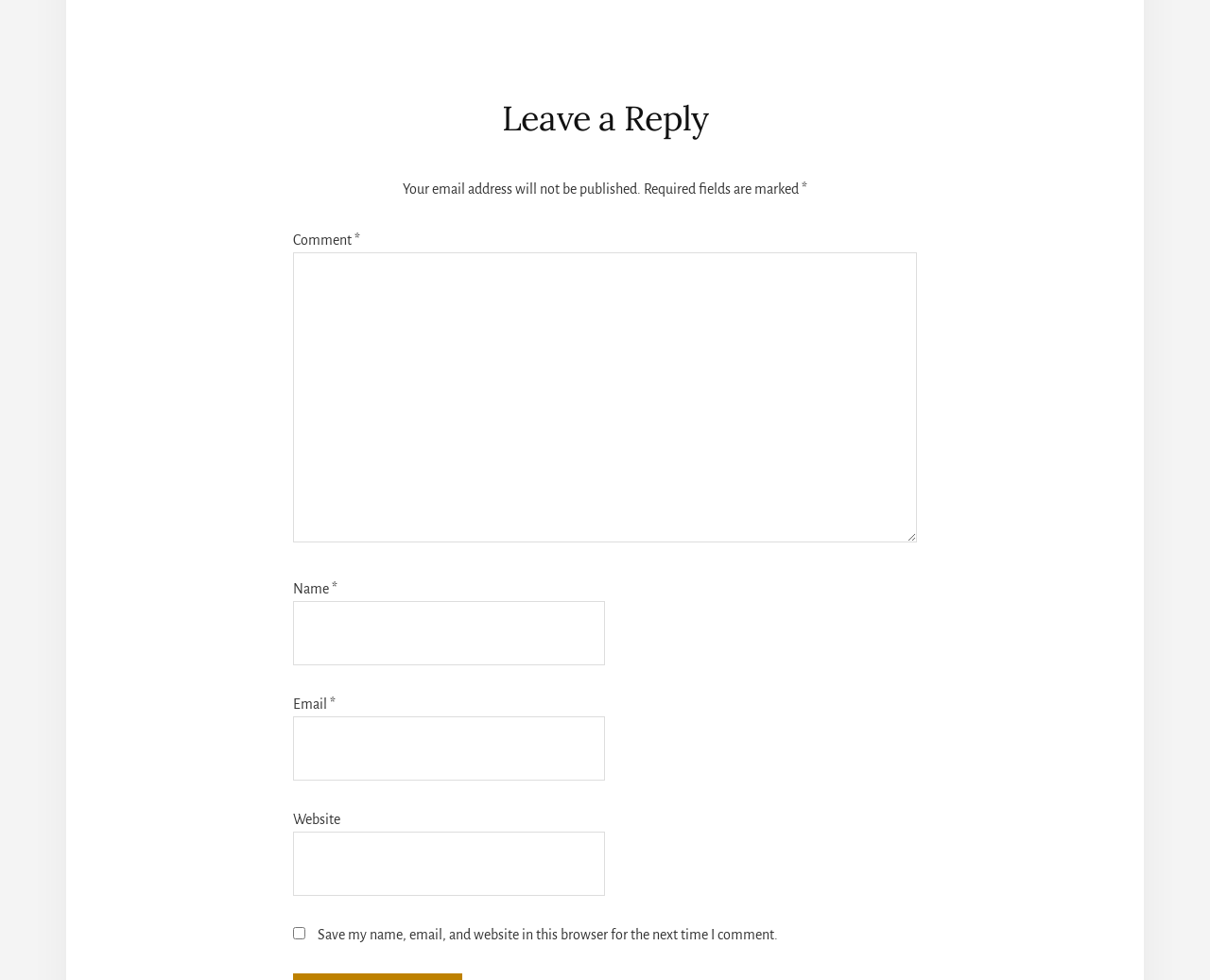Can you give a comprehensive explanation to the question given the content of the image?
Is the 'Website' field required?

The 'Website' text field is not marked as required, unlike the 'Name', 'Email', and 'Comment' fields. This suggests that users do not need to provide their website in order to leave a reply.